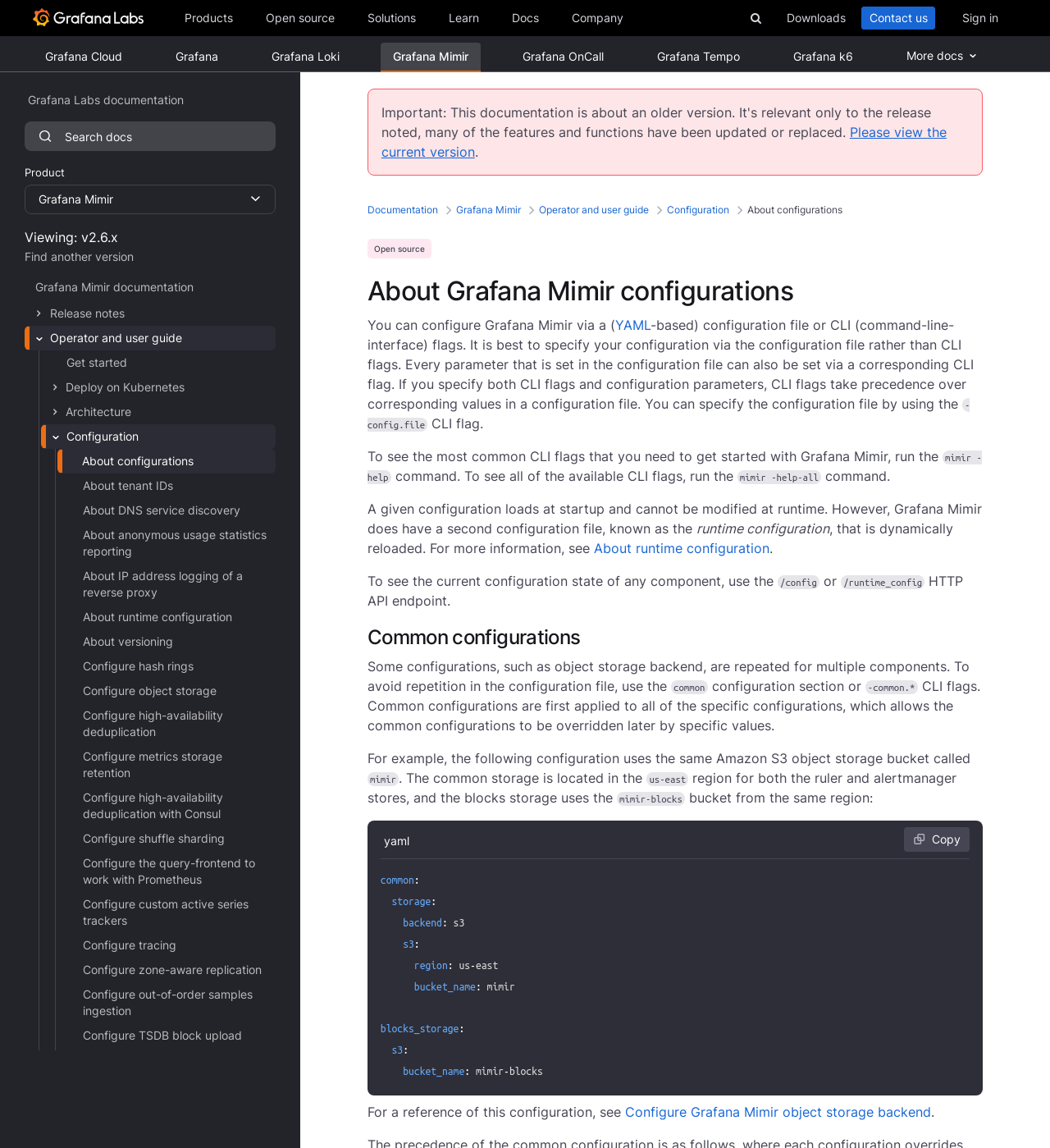How many images are there in the 'CORE LGTM STACK' section?
Use the information from the screenshot to give a comprehensive response to the question.

I looked at the 'CORE LGTM STACK' section and counted the images, finding 3 images: 'Logs', 'Grafana', and 'Traces'.